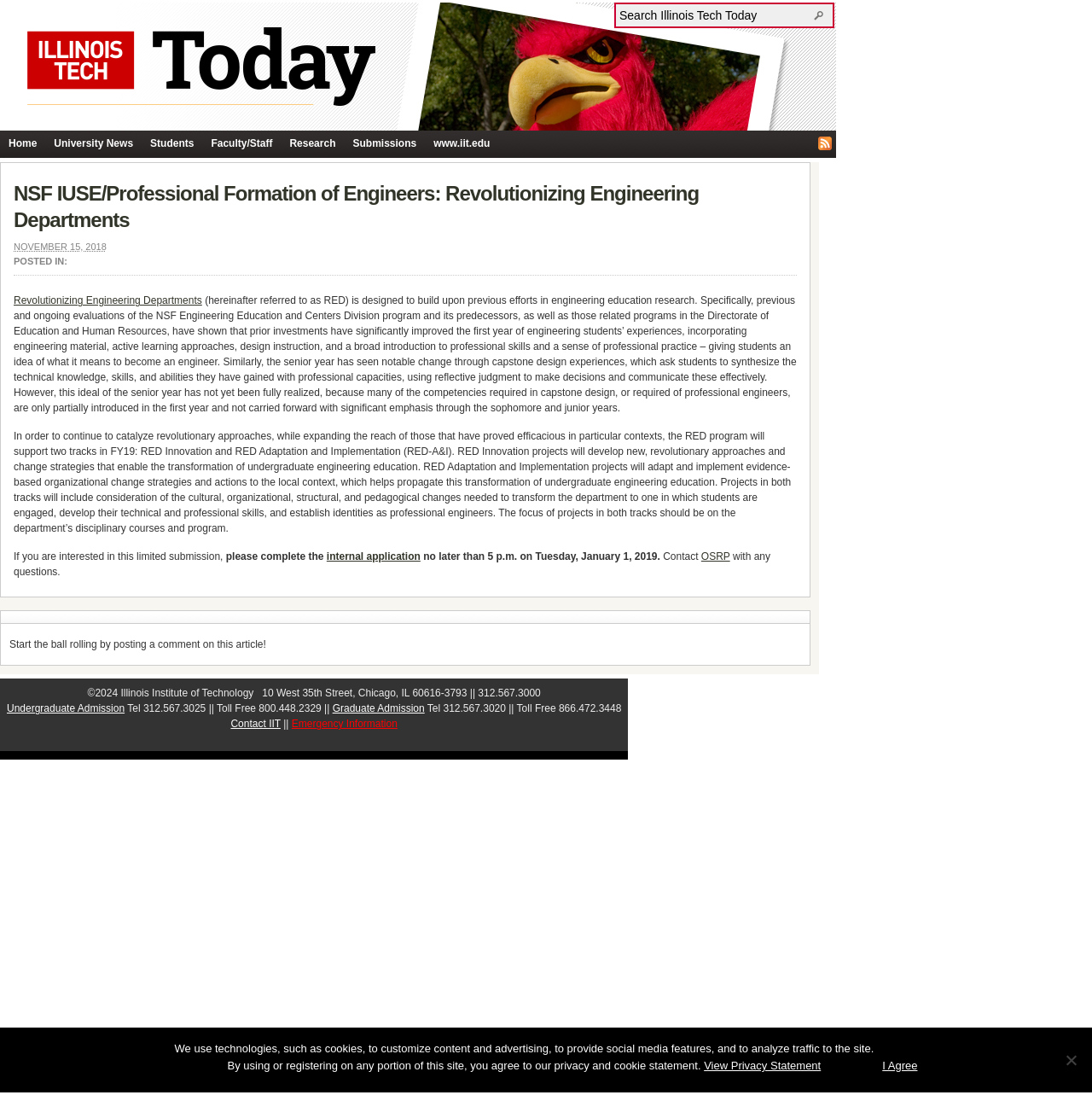Please answer the following question using a single word or phrase: 
What is the contact for questions about the limited submission?

OSRP